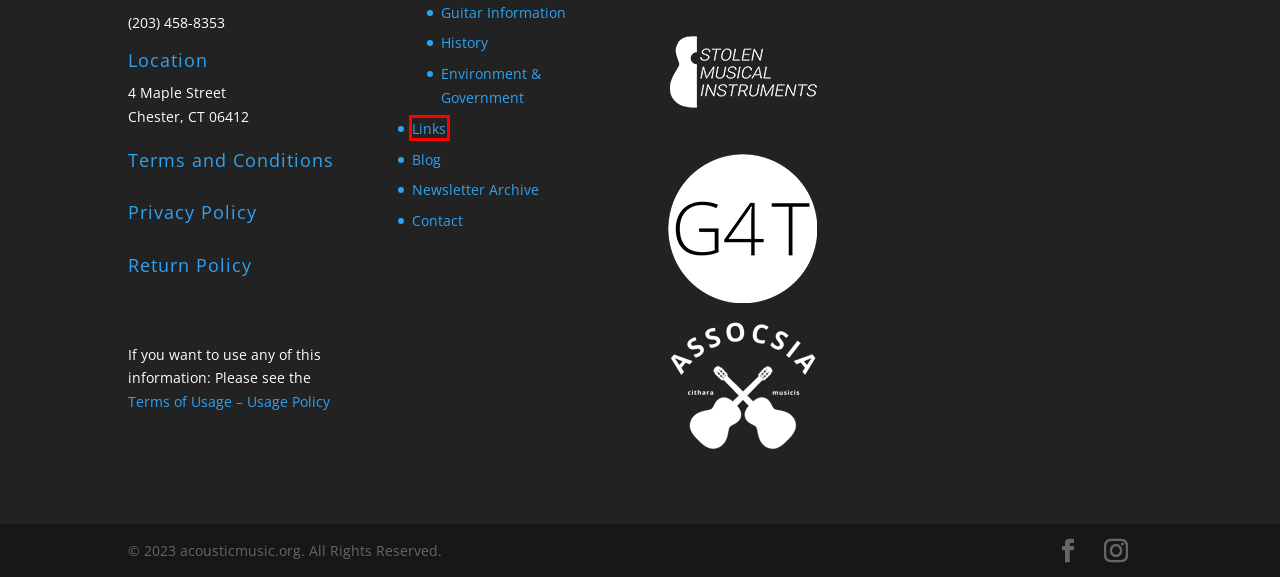Given a screenshot of a webpage with a red bounding box highlighting a UI element, determine which webpage description best matches the new webpage that appears after clicking the highlighted element. Here are the candidates:
A. Links | Acoustic Music
B. History | Acoustic Music
C. Shop | Acoustic Music
D. Environment & Government | Acoustic Music
E. Newsletter Archive | Acoustic Music
F. Research | Acoustic Music
G. Contact | Acoustic Music
H. Guitar Information | Acoustic Music

A